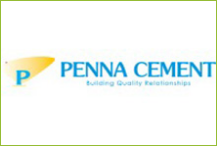What industry is Penna Cement associated with?
Please give a detailed and elaborate answer to the question based on the image.

The logo of Penna Cement is likely part of a section dedicated to showcasing brands associated with construction and engineering, highlighting the company's role in the building materials industry.